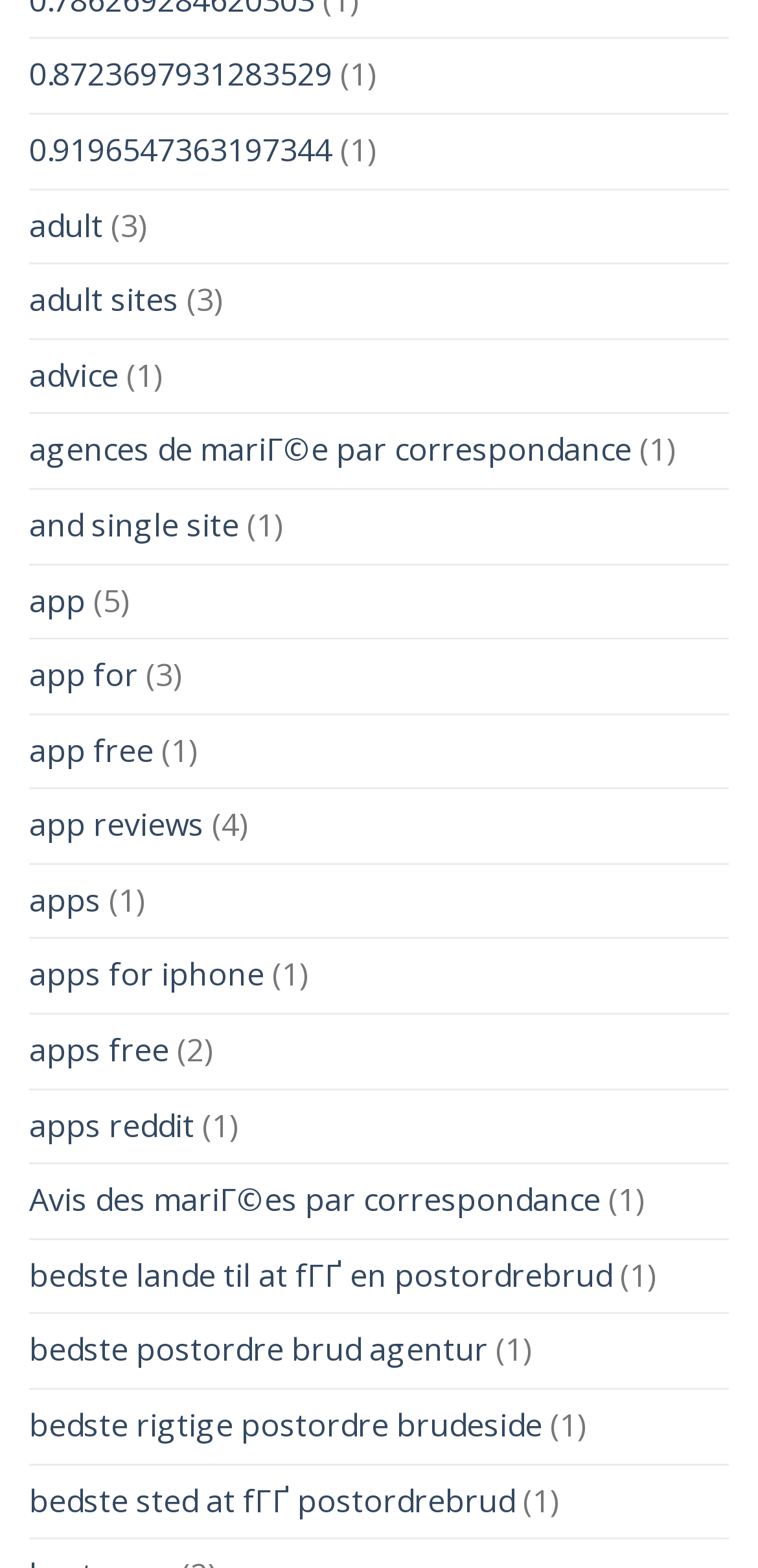How many StaticText elements are on the webpage?
Give a single word or phrase answer based on the content of the image.

10